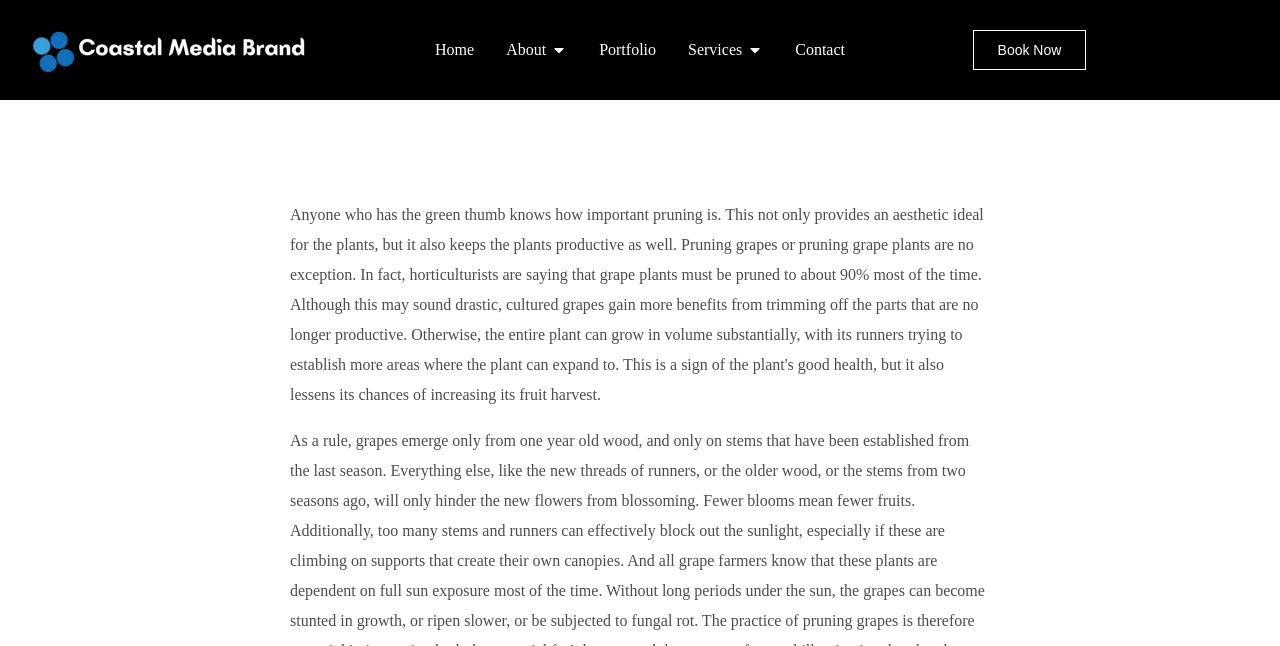Is the 'Services' menu expanded?
Using the visual information, reply with a single word or short phrase.

No